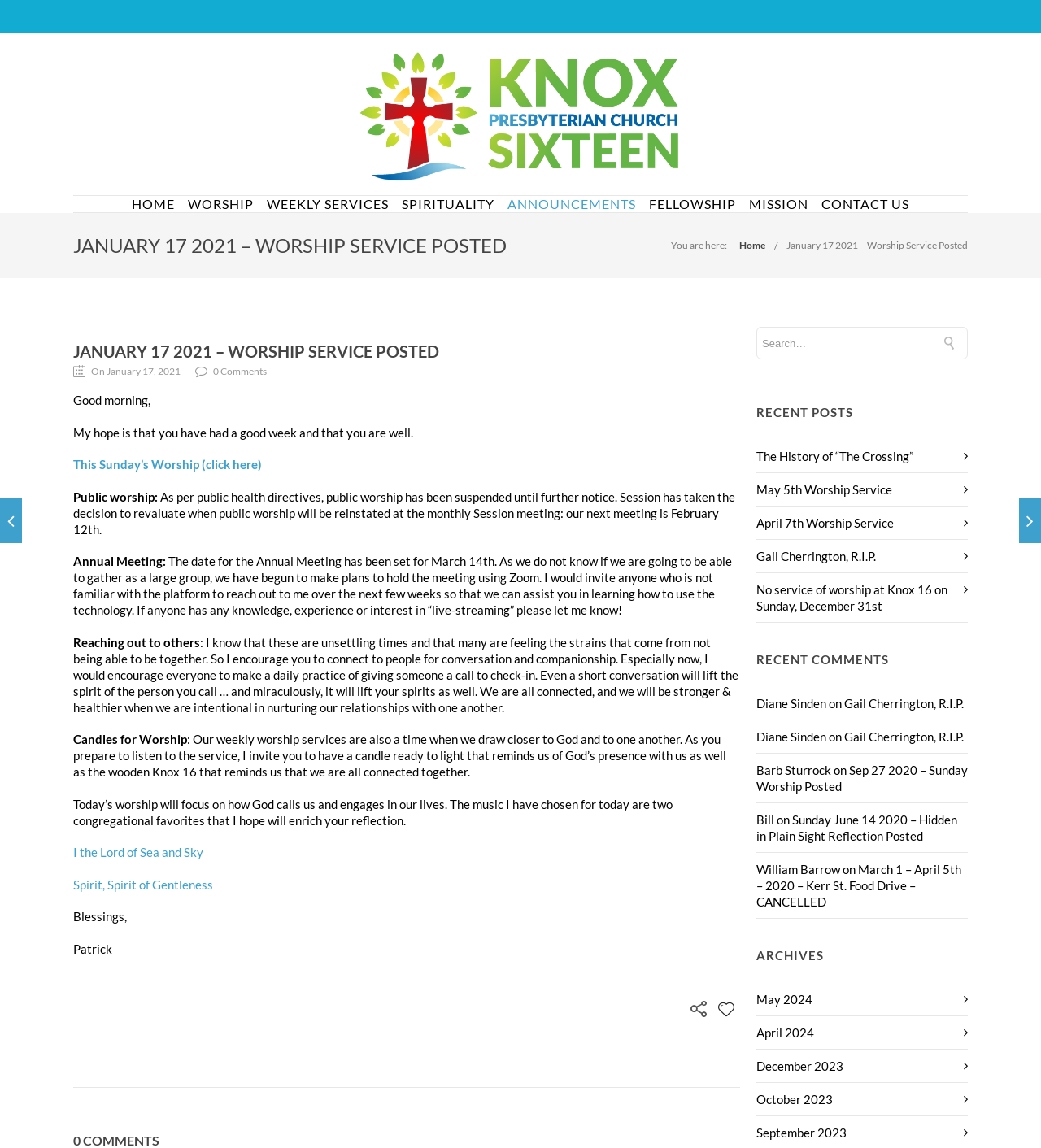Determine the bounding box coordinates of the clickable element to achieve the following action: 'Click on HOME'. Provide the coordinates as four float values between 0 and 1, formatted as [left, top, right, bottom].

[0.127, 0.171, 0.168, 0.185]